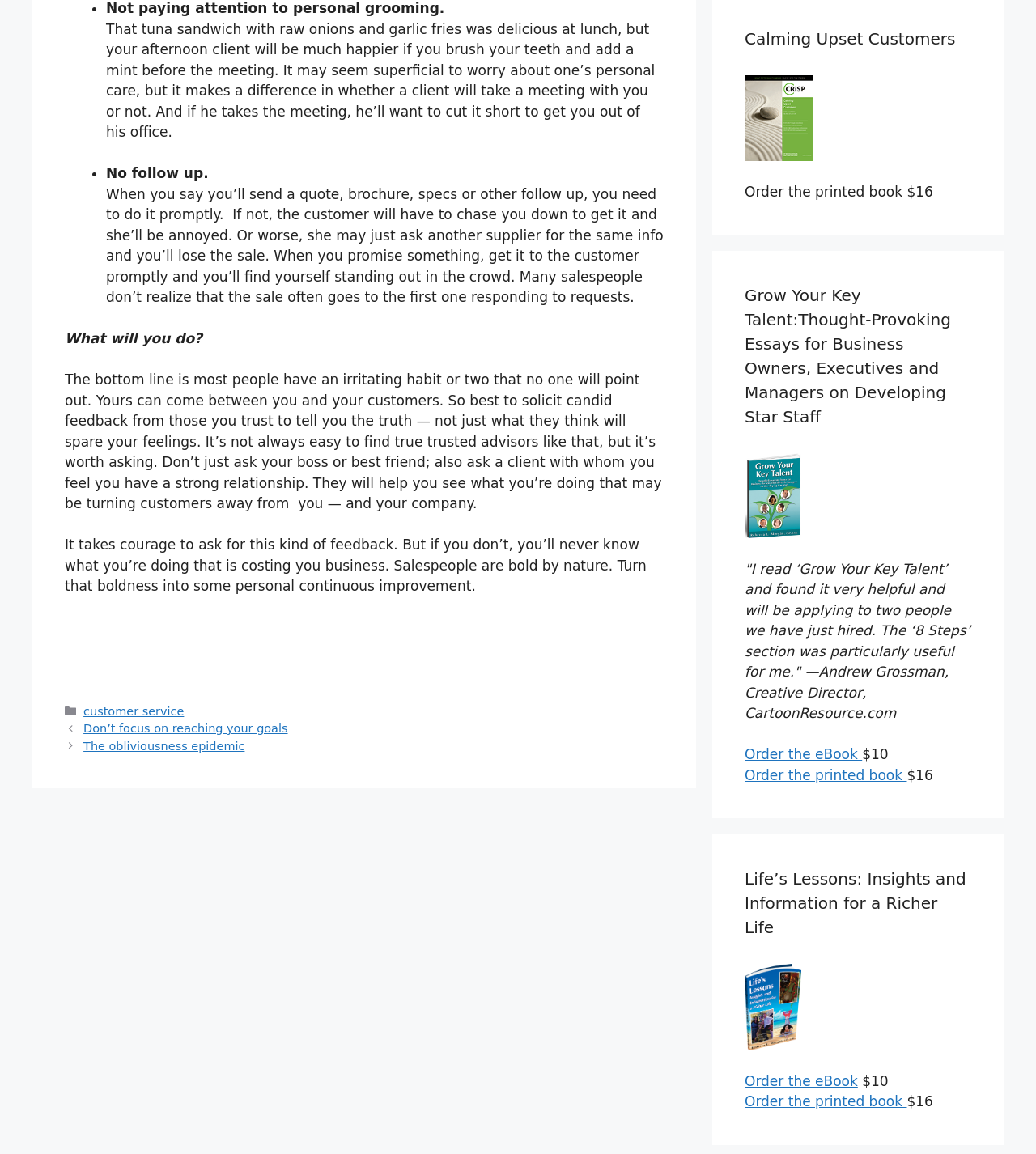Bounding box coordinates are given in the format (top-left x, top-left y, bottom-right x, bottom-right y). All values should be floating point numbers between 0 and 1. Provide the bounding box coordinate for the UI element described as: Order the eBook

[0.719, 0.647, 0.832, 0.661]